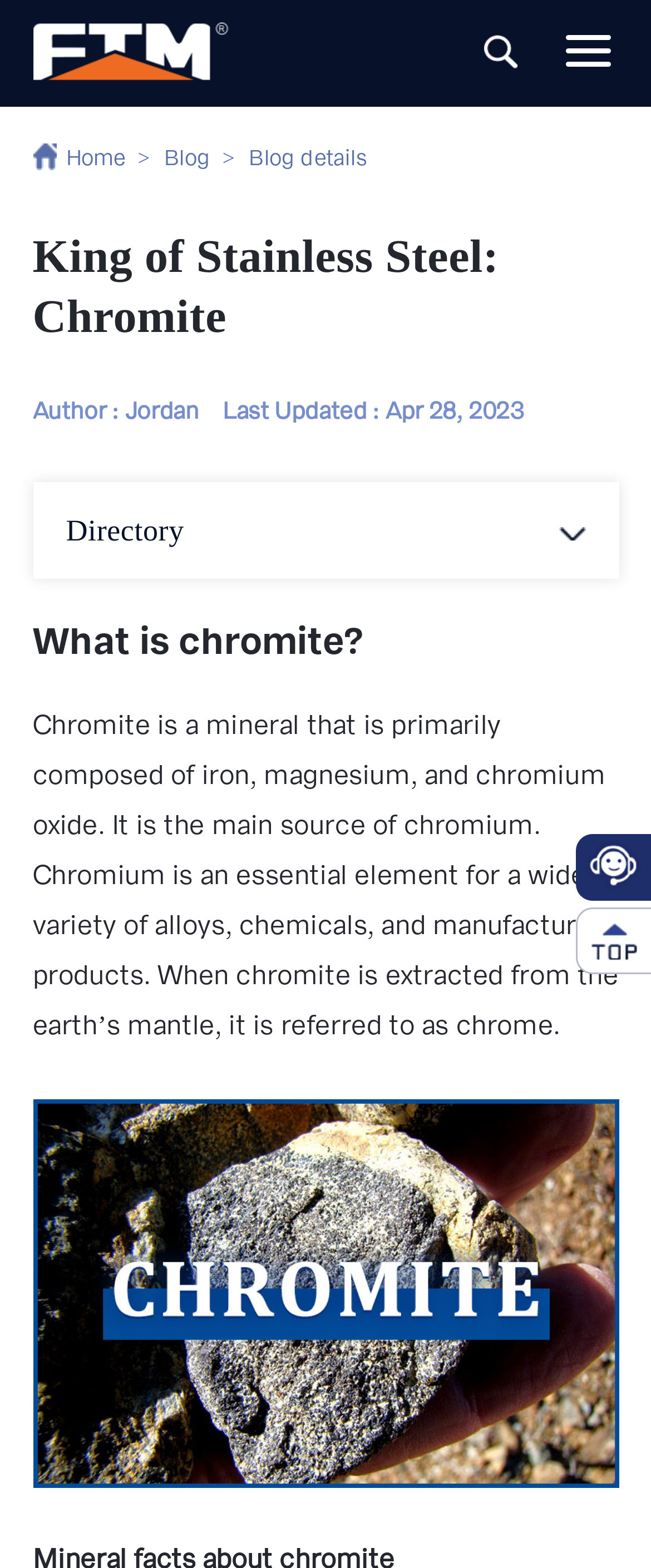Identify the bounding box of the HTML element described as: "Home".

[0.101, 0.091, 0.193, 0.11]